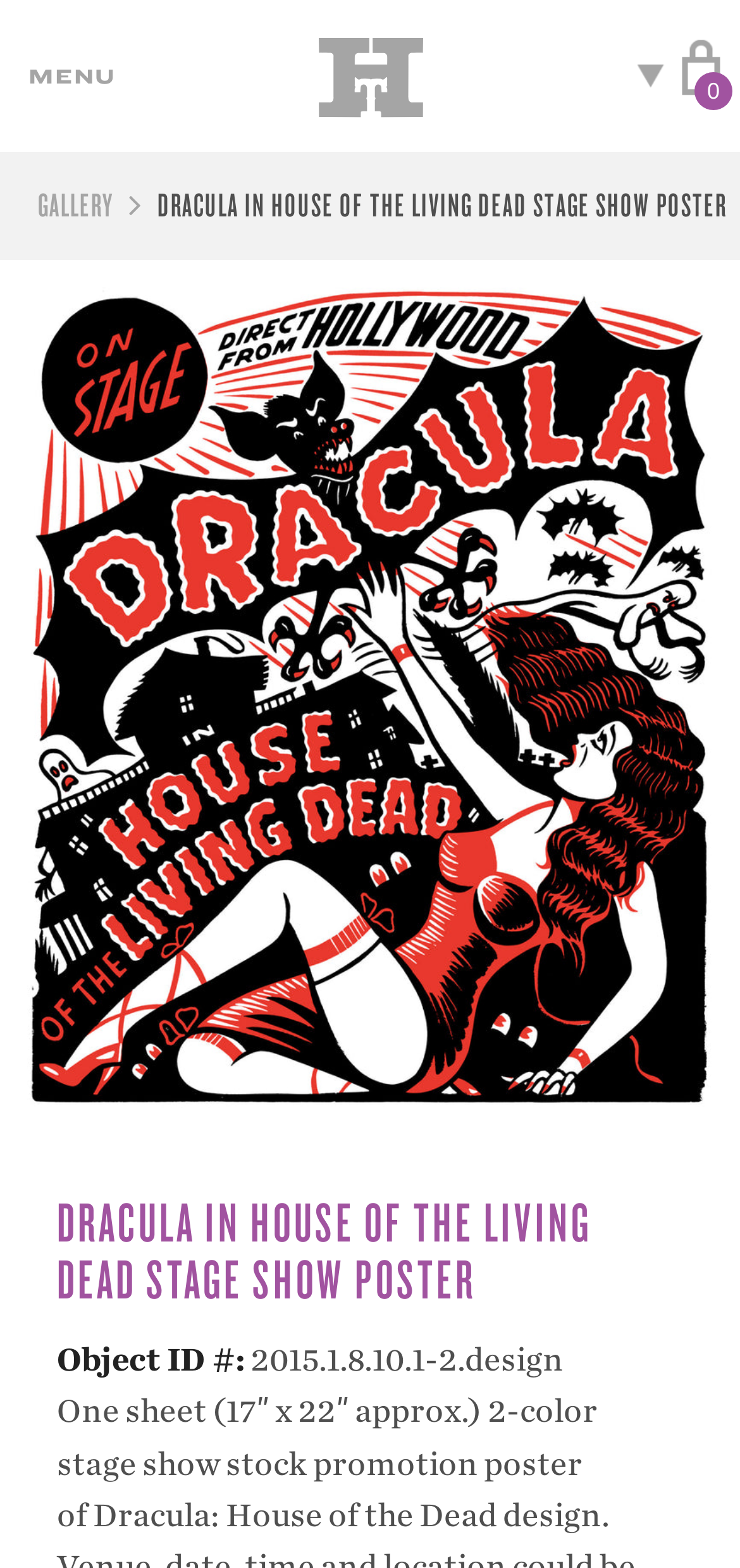What is the object ID of the poster? Examine the screenshot and reply using just one word or a brief phrase.

2015.1.8.10.1-2